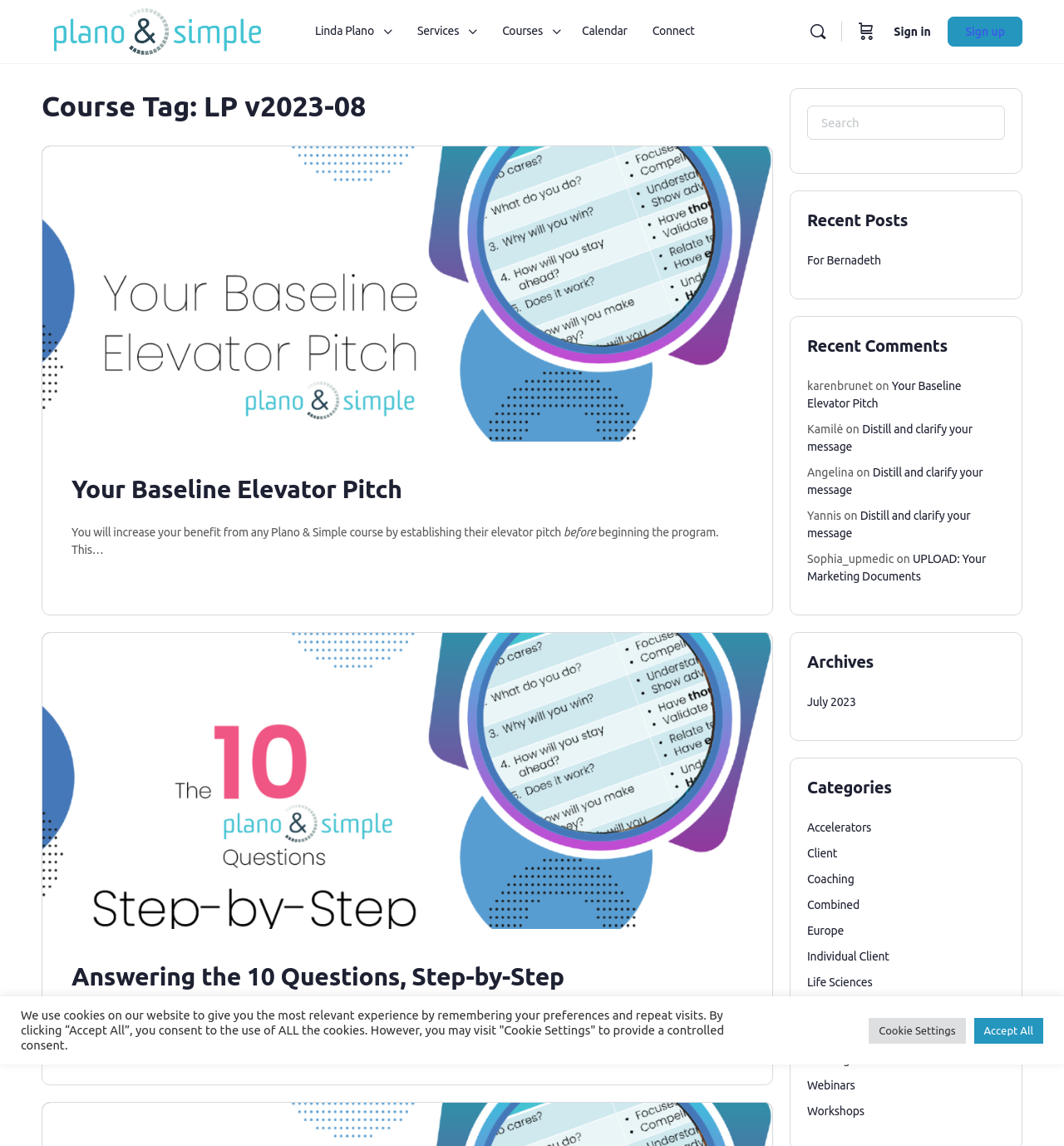Please provide a detailed answer to the question below based on the screenshot: 
What is the purpose of the search box on the webpage?

The search box is located in the top navigation bar, and it allows users to search for specific content on the webpage, such as courses, articles, or other resources.